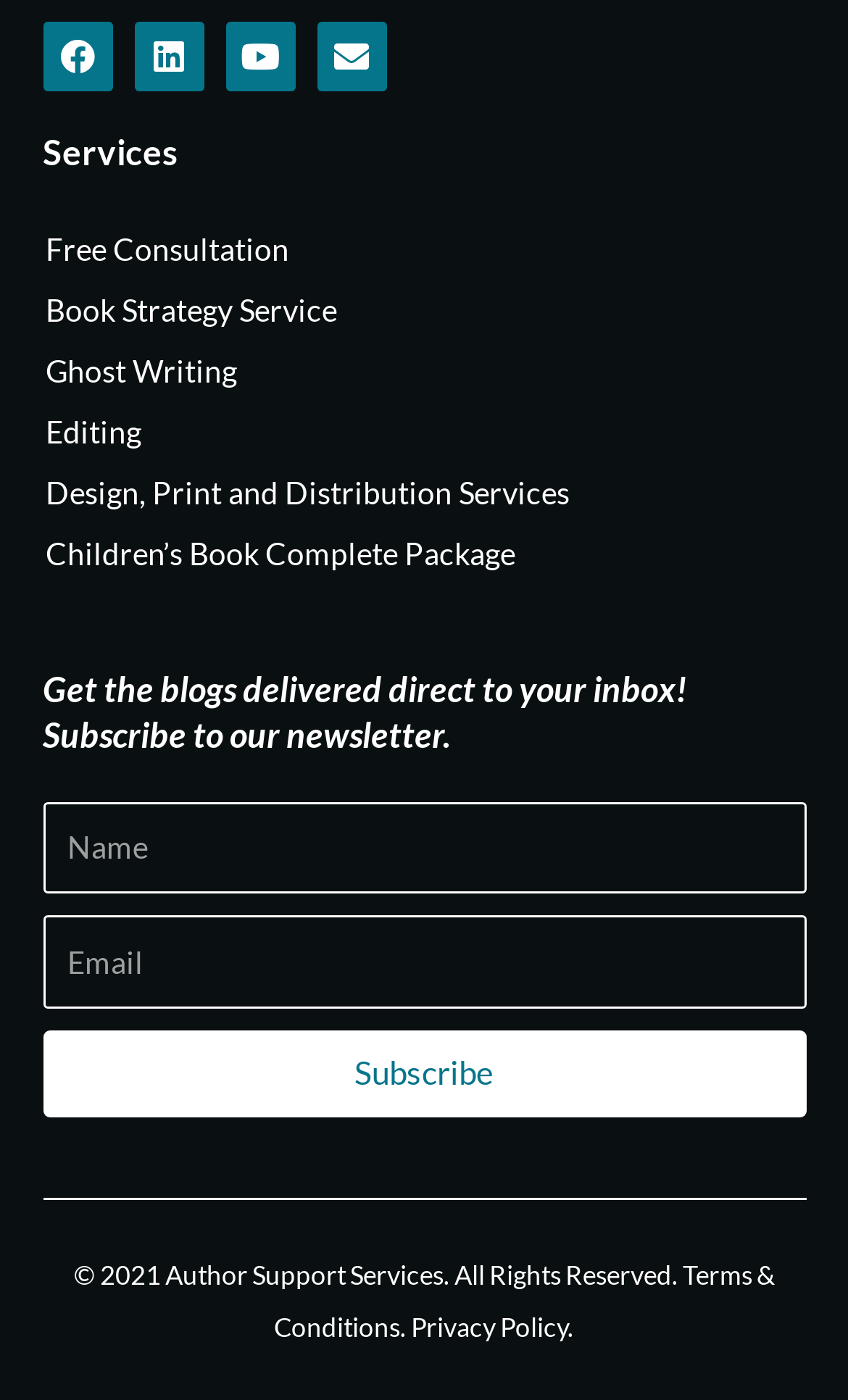Could you please study the image and provide a detailed answer to the question:
How many social media links are available?

I counted the number of social media links available on the webpage, which are Facebook, Linkedin, Youtube, and Envelope, so there are 4 social media links.